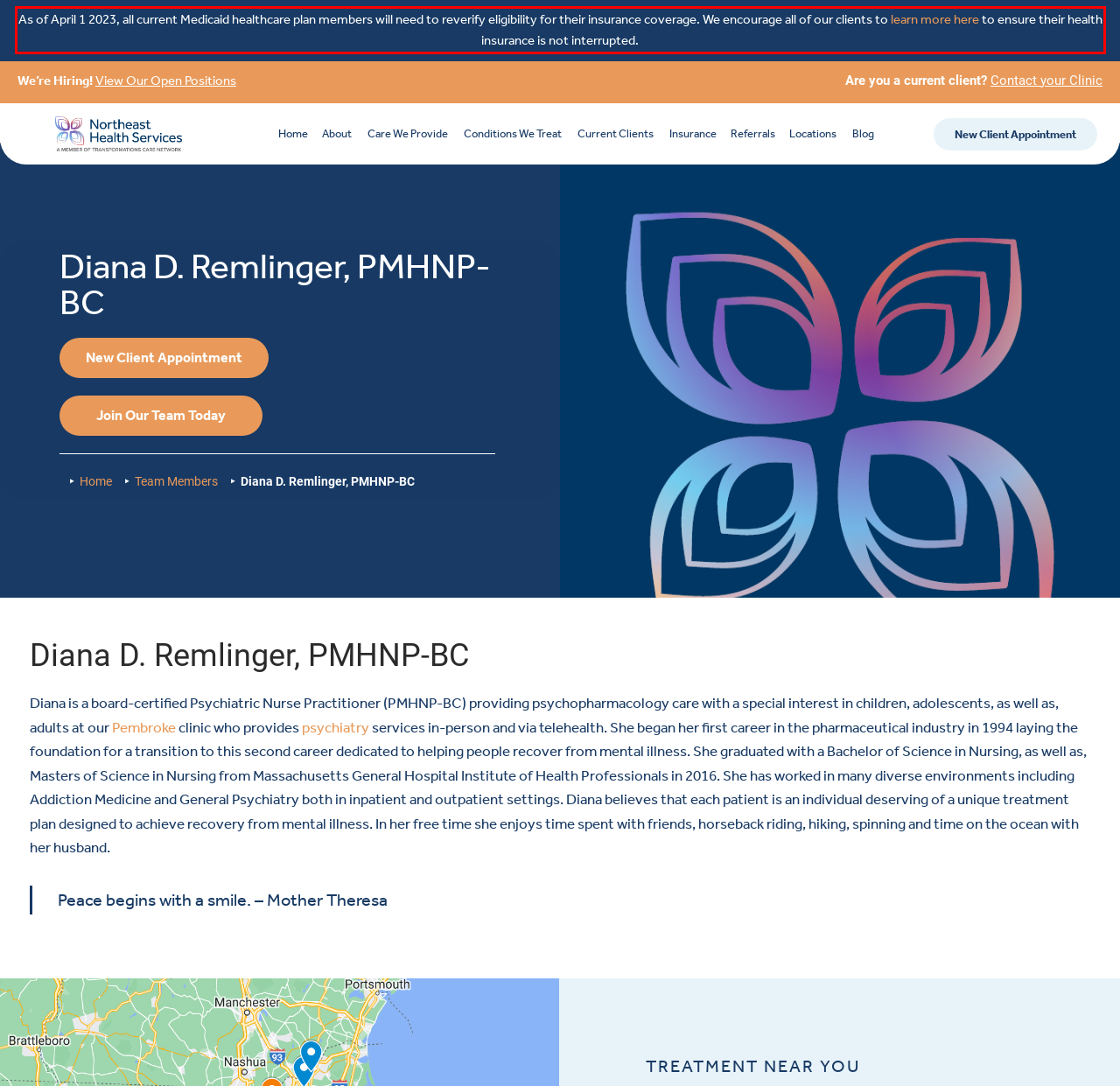There is a screenshot of a webpage with a red bounding box around a UI element. Please use OCR to extract the text within the red bounding box.

As of April 1 2023, all current Medicaid healthcare plan members will need to reverify eligibility for their insurance coverage. We encourage all of our clients to learn more here to ensure their health insurance is not interrupted.